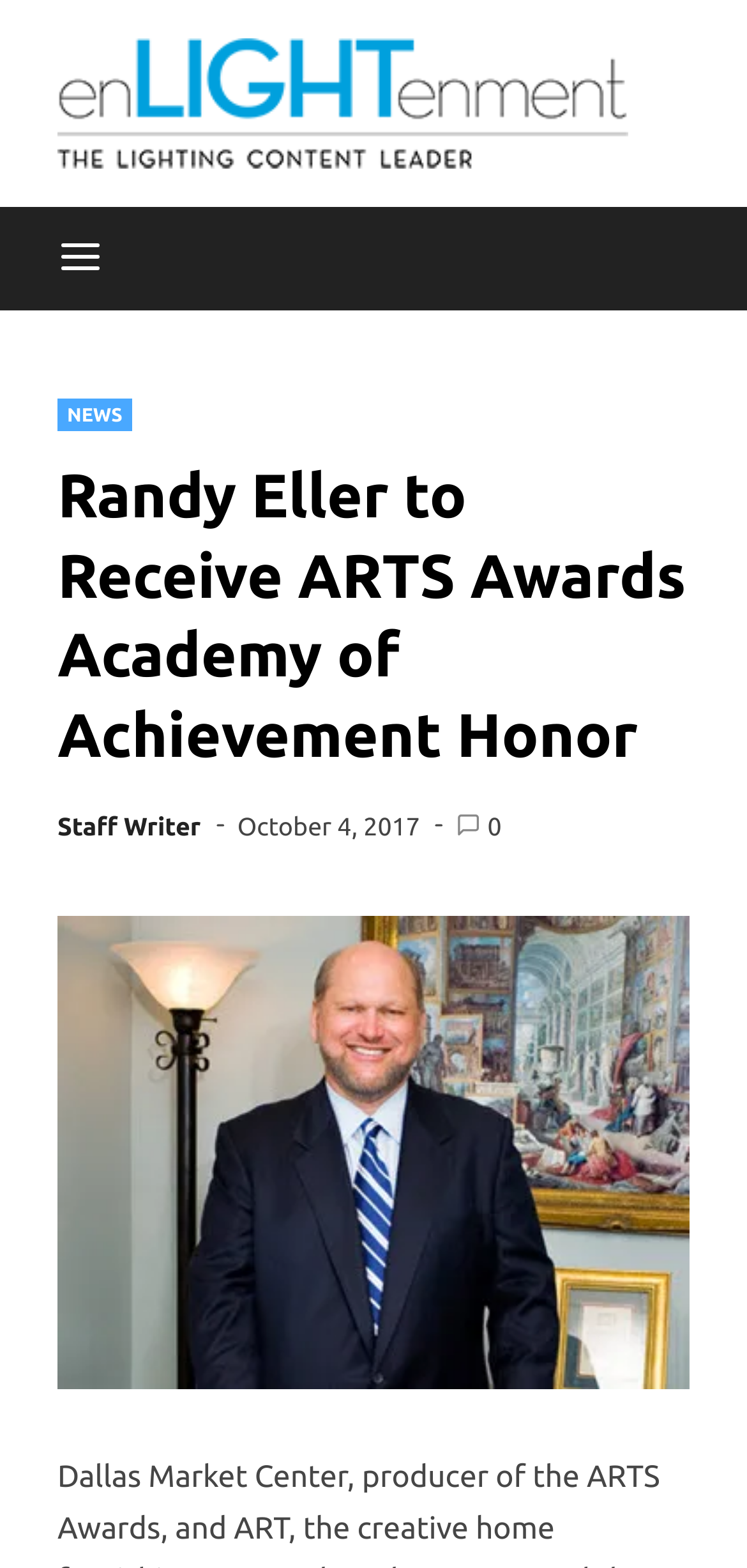Answer the question below using just one word or a short phrase: 
How many links are in the header section?

2